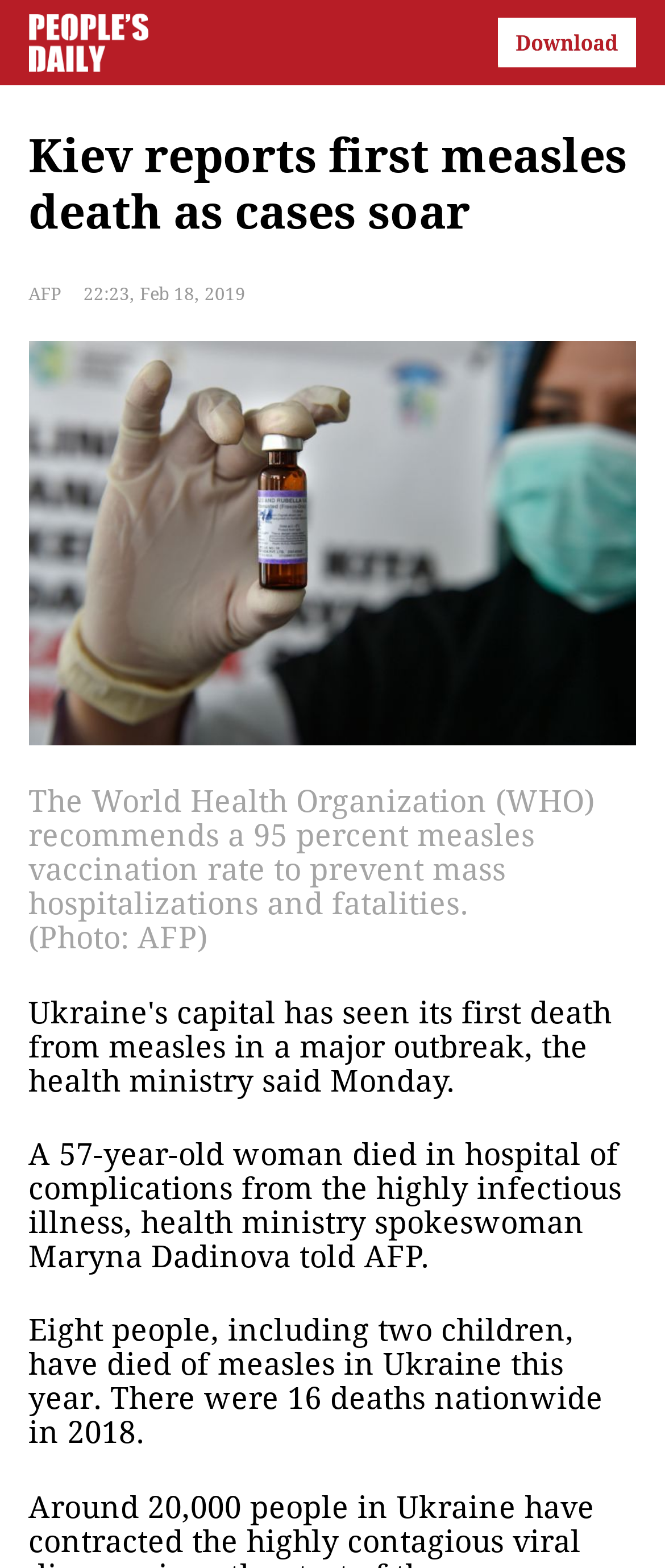Respond to the question with just a single word or phrase: 
What is the age of the woman who died of measles complications?

57